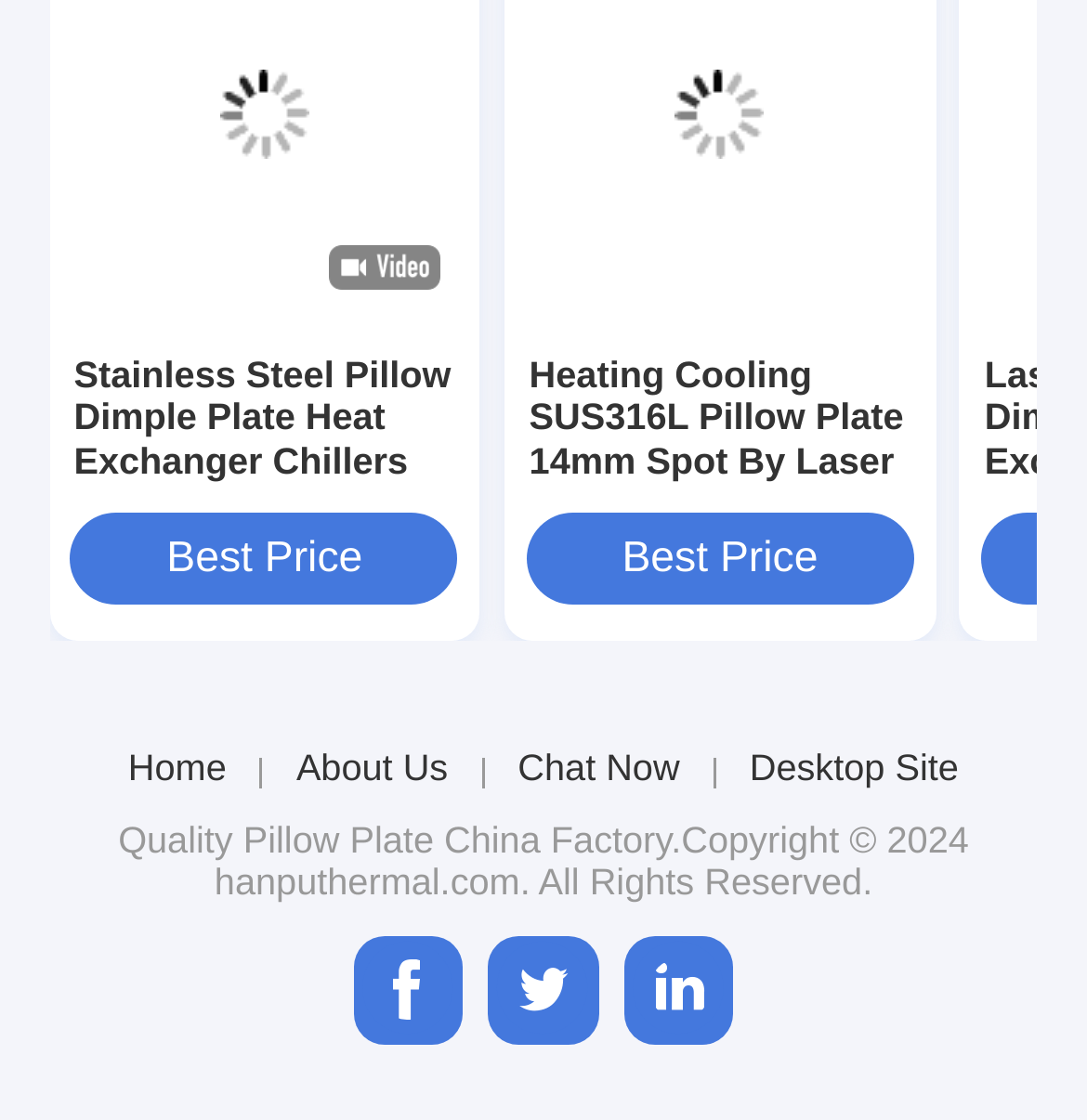What is the product shown in the top-left image?
Based on the visual, give a brief answer using one word or a short phrase.

Stainless Steel Pillow Dimple Plate Heat Exchanger Chillers